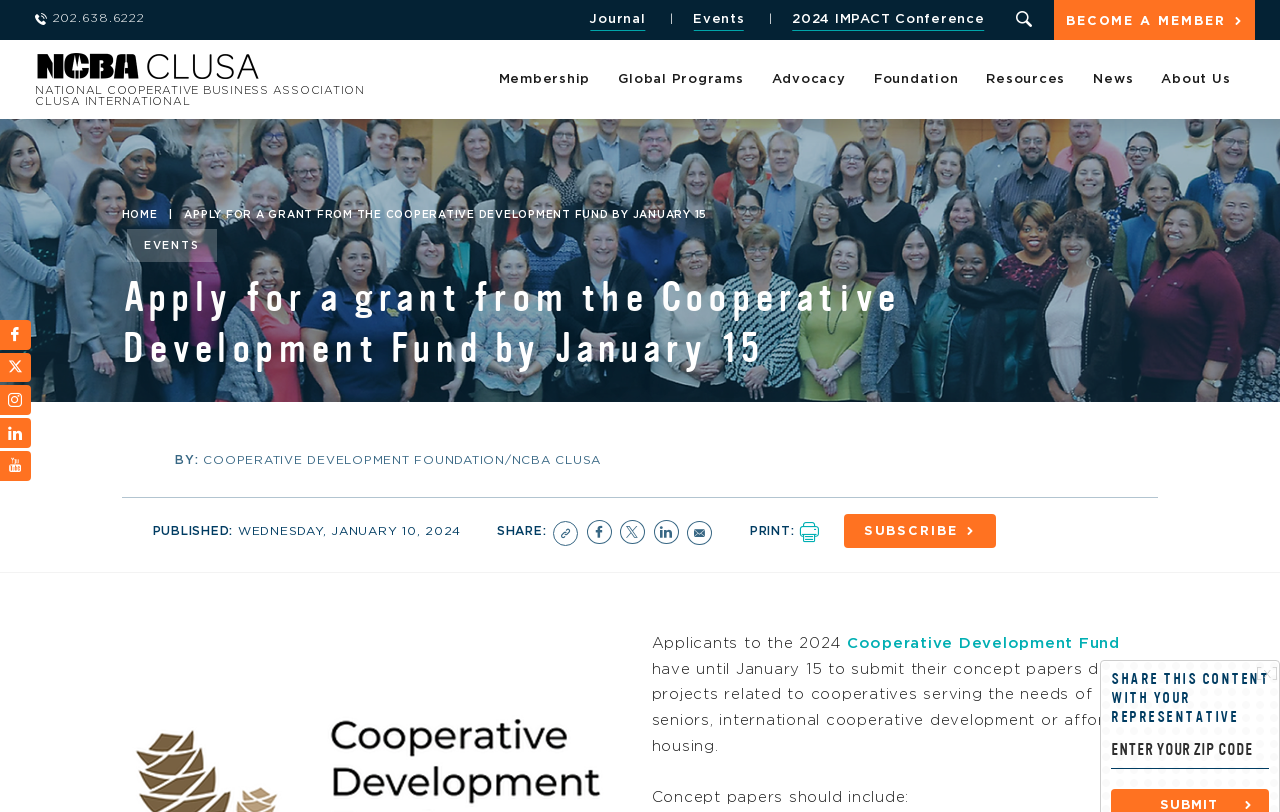Given the description of the UI element: "Cooperative Development Fund", predict the bounding box coordinates in the form of [left, top, right, bottom], with each value being a float between 0 and 1.

[0.662, 0.783, 0.875, 0.802]